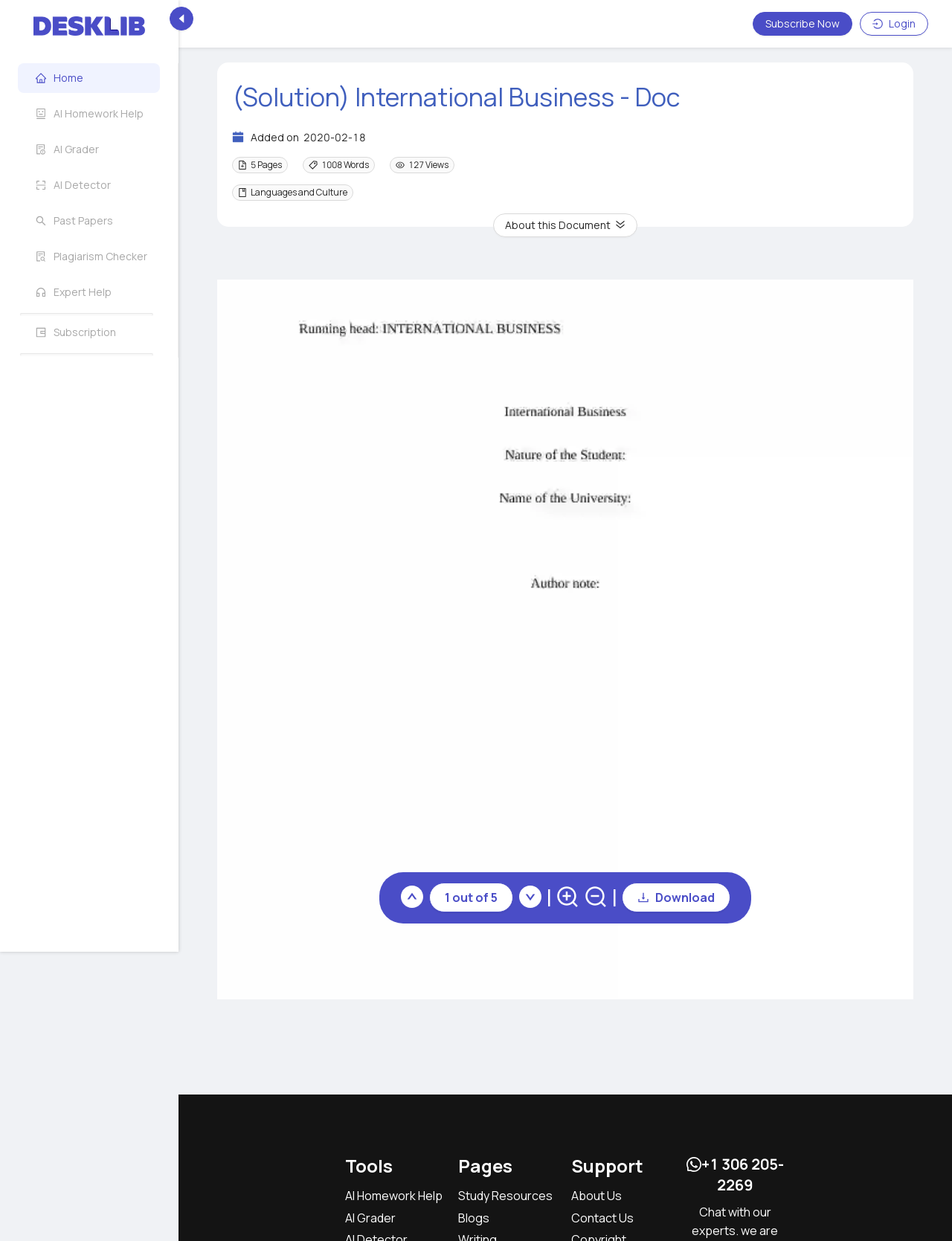What is the name of the document?
Using the visual information, answer the question in a single word or phrase.

International Business - Doc